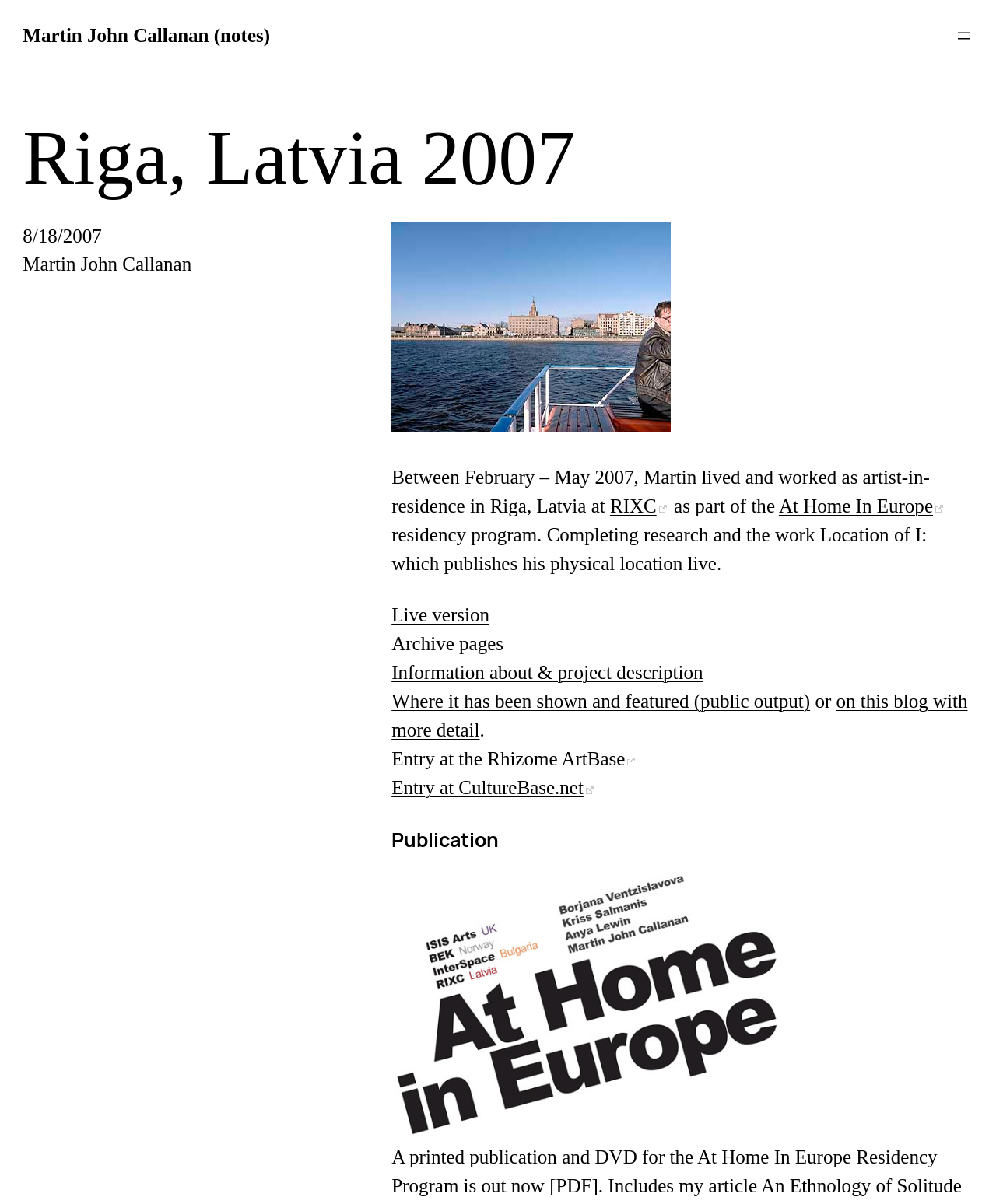Look at the image and write a detailed answer to the question: 
Where did Martin live and work as artist-in-residence?

The answer can be found in the heading element 'Riga, Latvia 2007' with bounding box coordinates [0.023, 0.097, 0.977, 0.166]. This element is a child of the root element and is located near the top of the webpage. The text 'Riga, Latvia' is also linked to another webpage, indicating that it is a significant location.